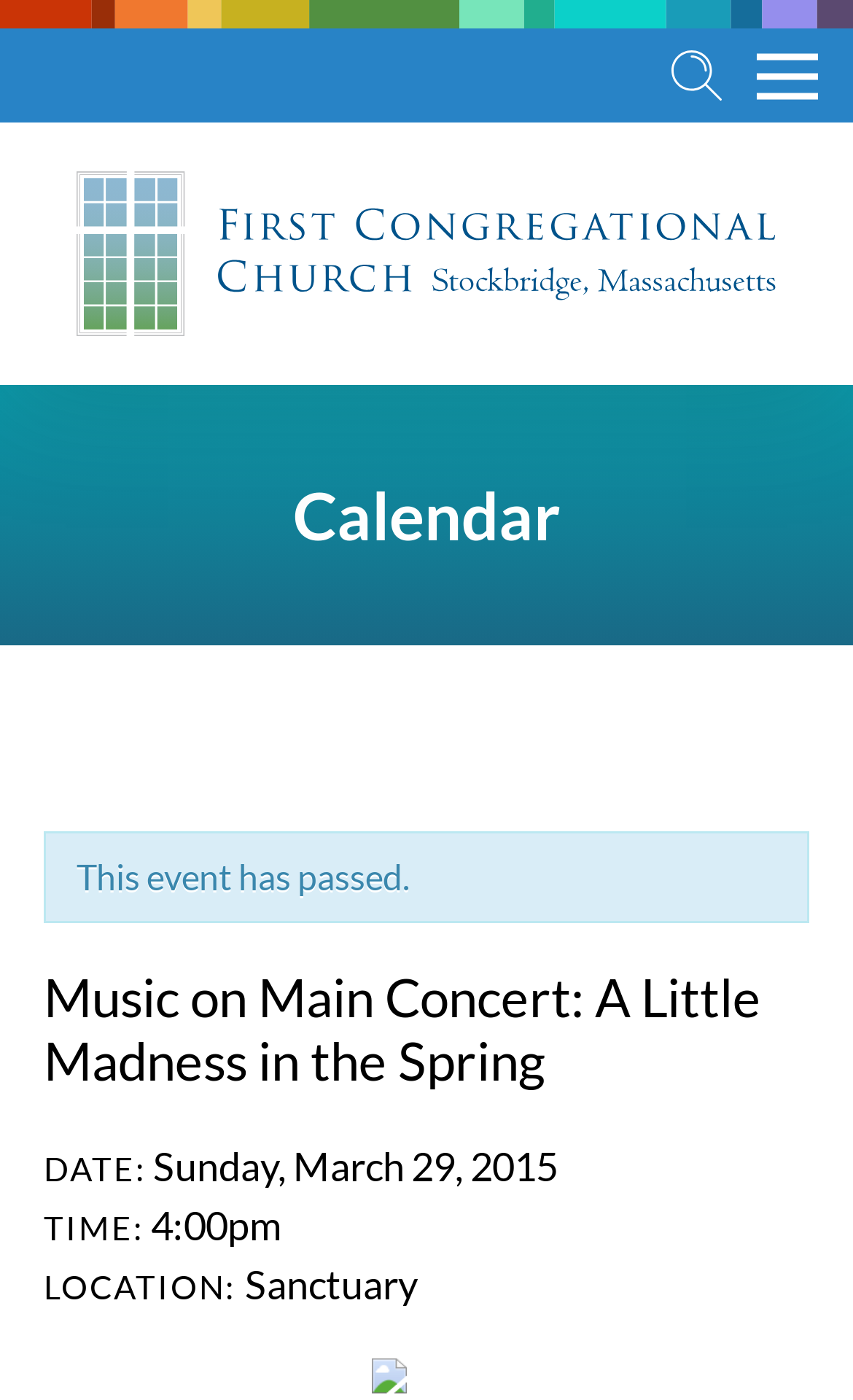Given the description "Menu", provide the bounding box coordinates of the corresponding UI element.

[0.885, 0.028, 0.962, 0.08]